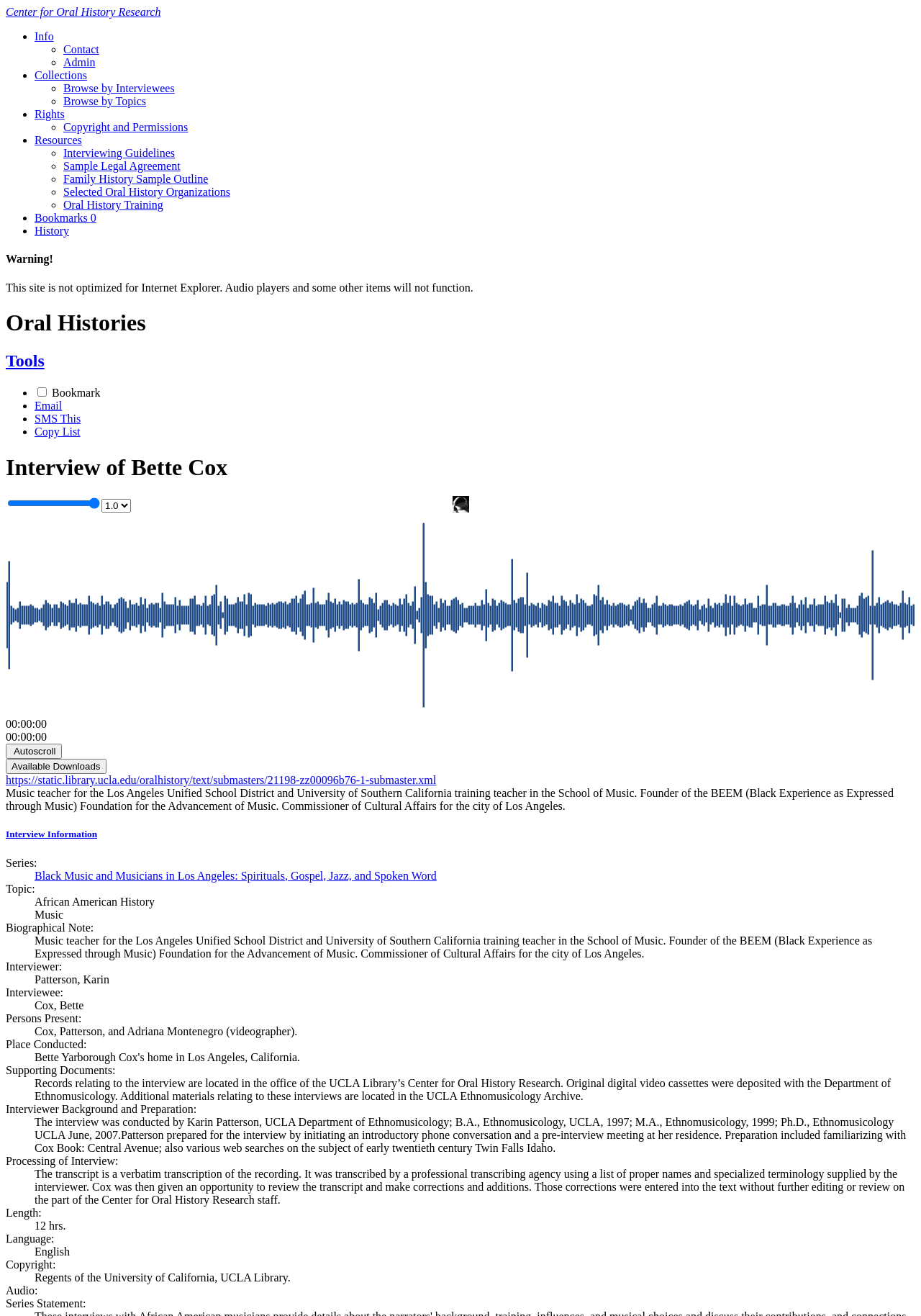Locate the bounding box coordinates of the clickable area needed to fulfill the instruction: "Click on the 'Available Downloads' tab".

[0.006, 0.577, 0.115, 0.587]